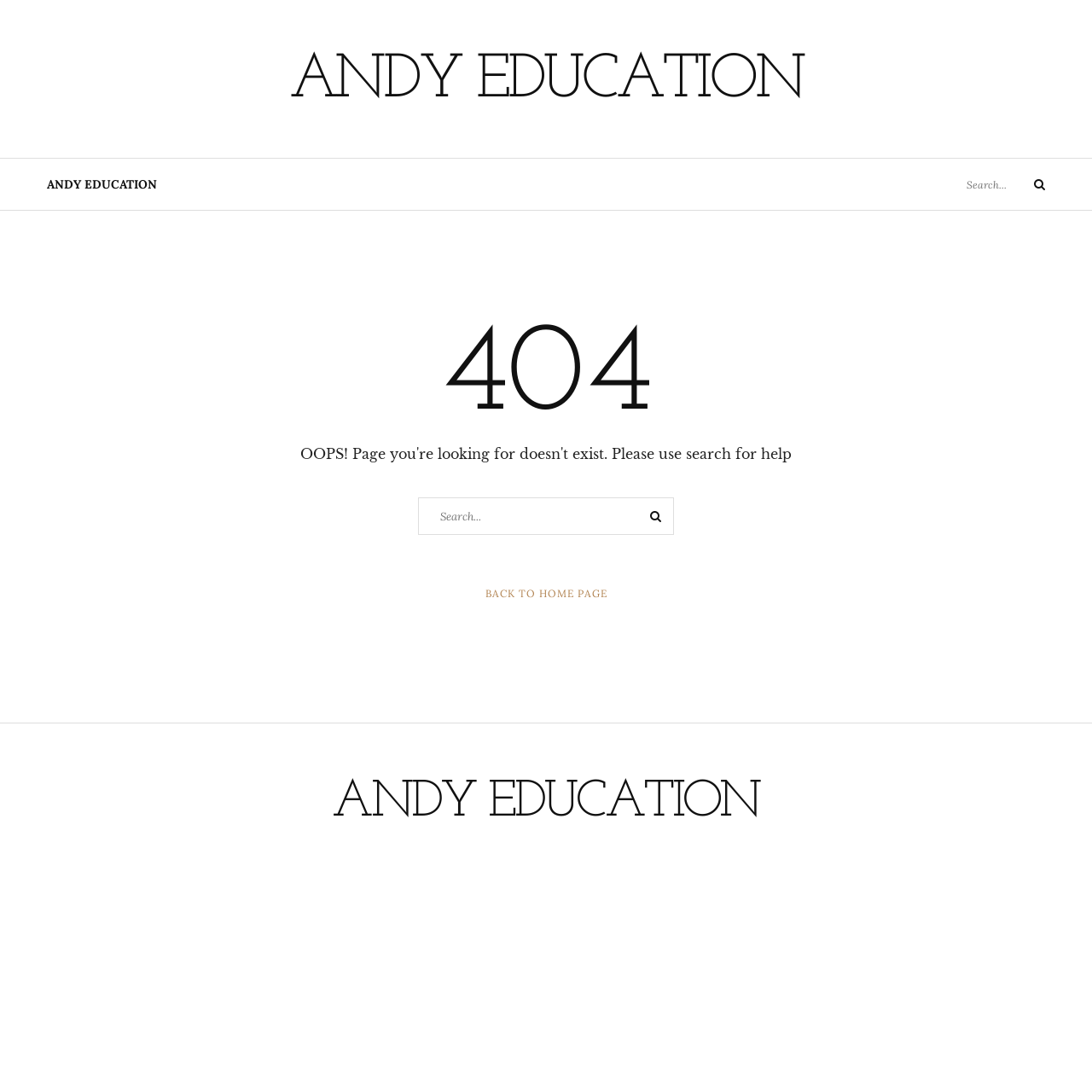Illustrate the webpage's structure and main components comprehensively.

The webpage is titled "Page not found – Andy Education". At the top-left corner, there is a "Skip to content" link. Below it, there are two instances of the "ANDY EDUCATION" link, one on the top-left and another on the top-center of the page. 

To the right of the top-center "ANDY EDUCATION" link, there is a search bar with a "Search for:" label and a search button with a magnifying glass icon. 

The main content of the page is divided into two sections. The top section has a large "404" text, indicating that the page was not found. Below it, there is another search bar with a "Search for:" label and a search button with a magnifying glass icon. 

To the right of the second search bar, there is a "BACK TO HOME PAGE" link. 

At the bottom of the page, there is a complementary section that spans the entire width of the page. Below it, there is a content information section that also spans the entire width of the page. This section contains a heading with the "ANDY EDUCATION" link.